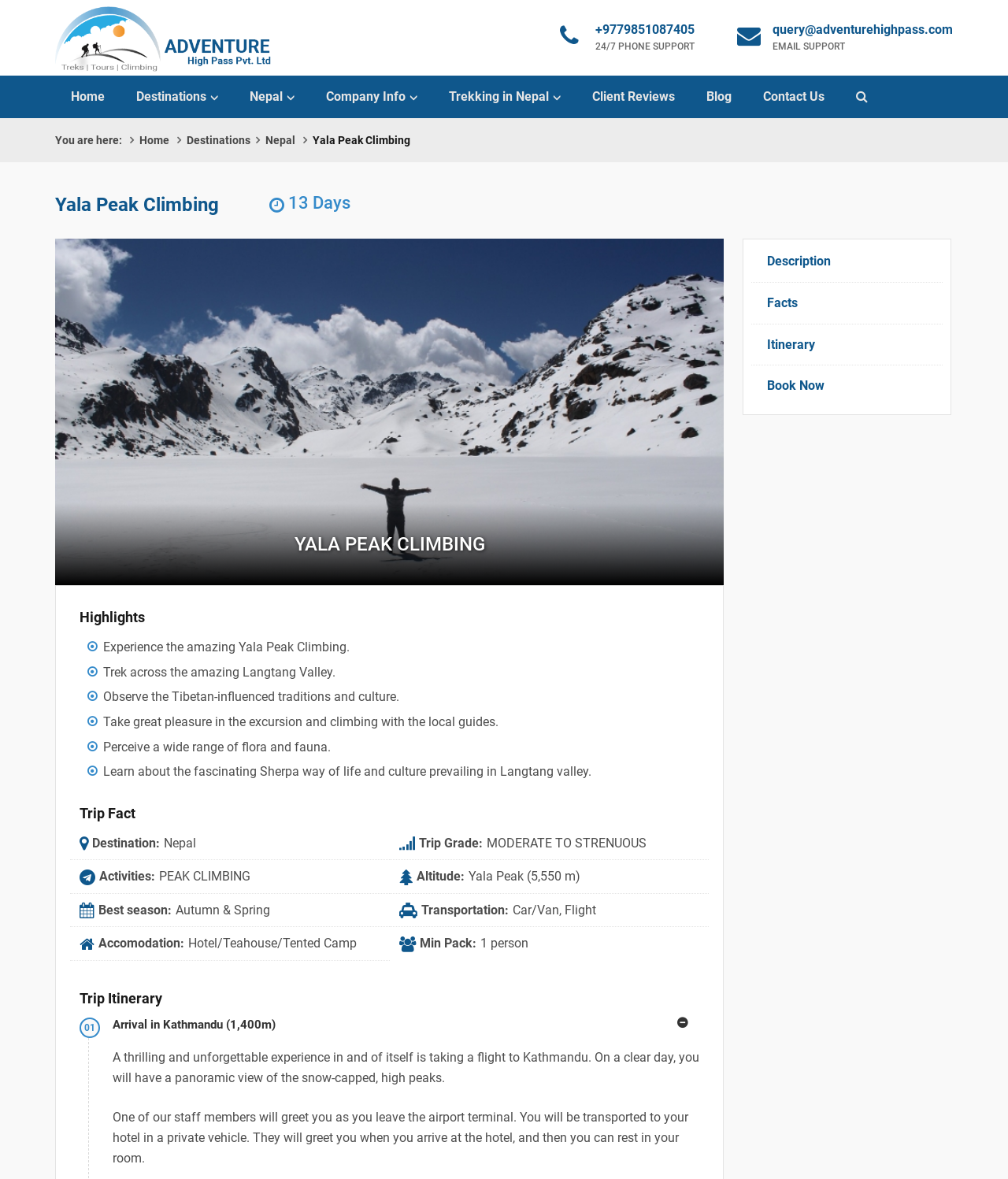What is the altitude of Yala Peak?
Refer to the image and provide a thorough answer to the question.

I found the altitude by looking at the 'Trip Fact' section, where it says 'Altitude: Yala Peak (5,550 m)'.